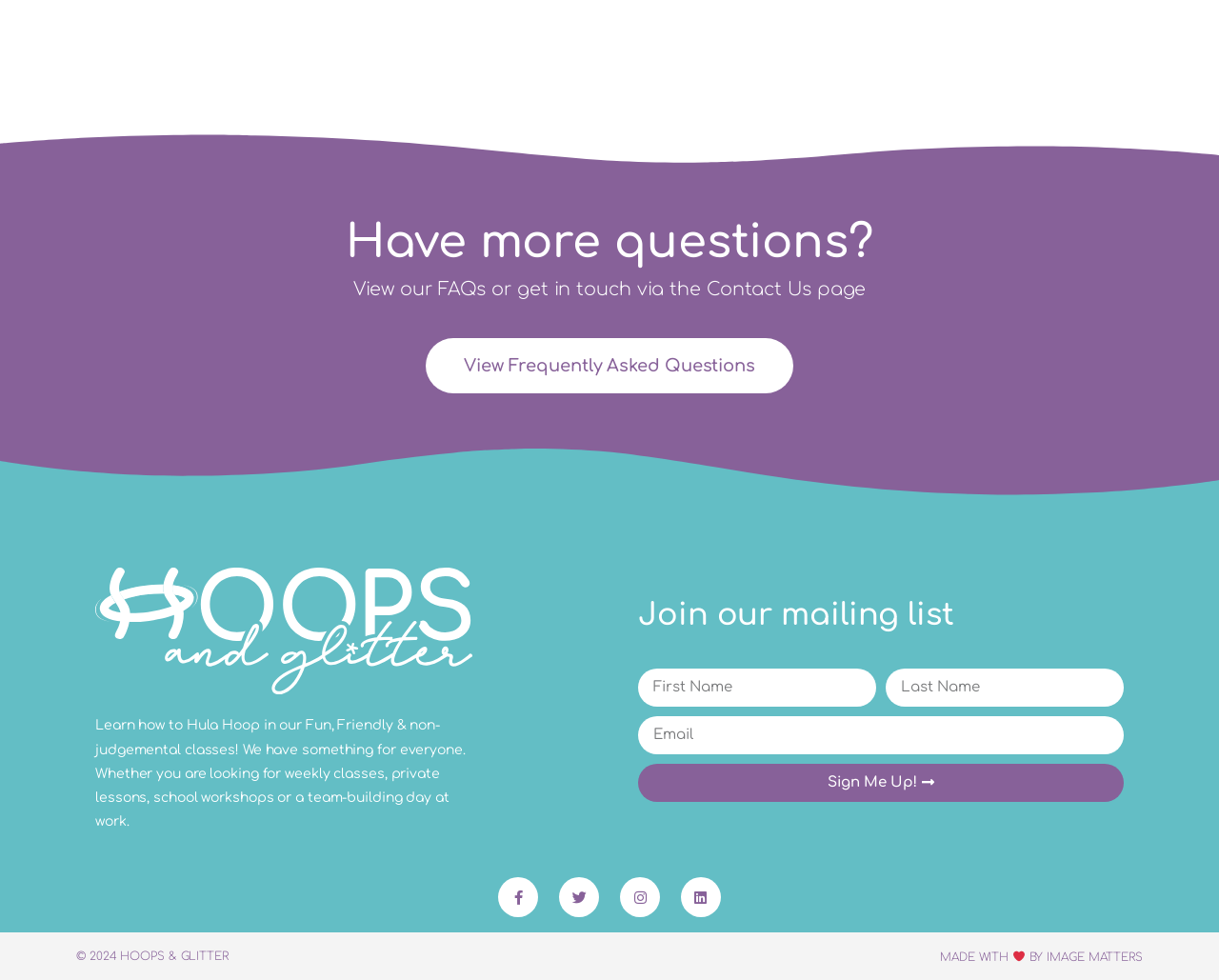What is the copyright year of the webpage?
By examining the image, provide a one-word or phrase answer.

2024